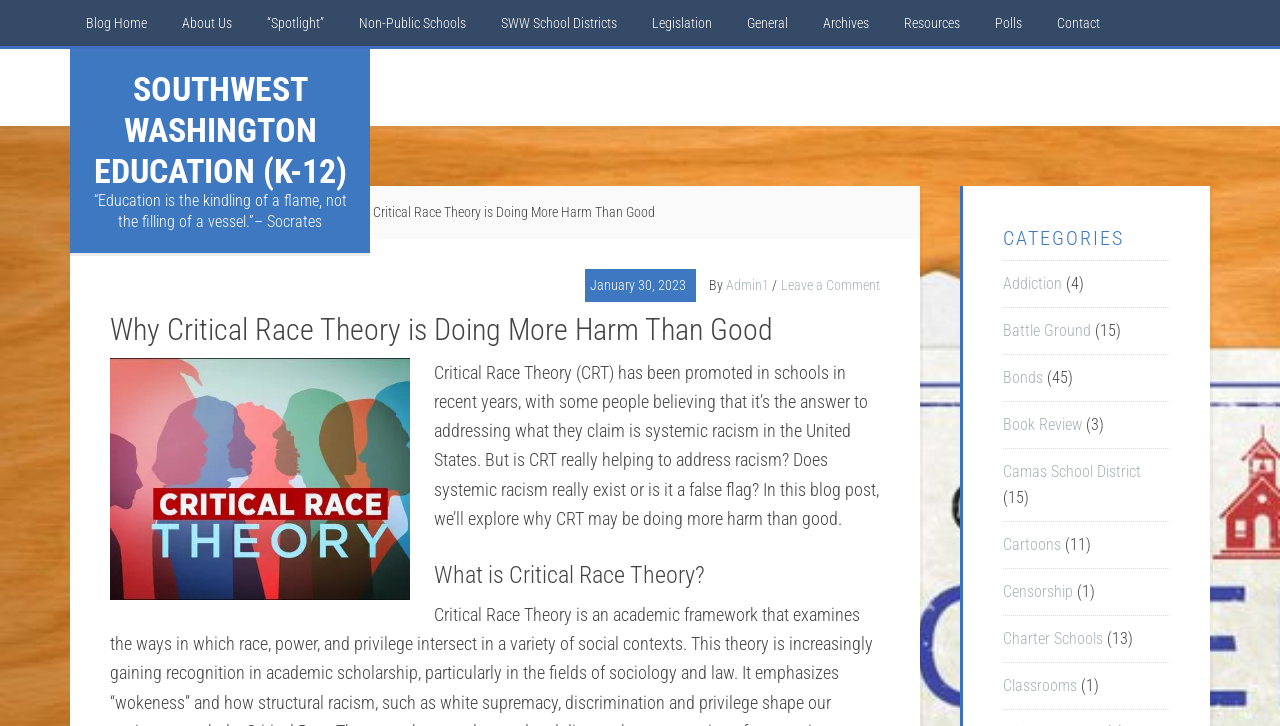Refer to the screenshot and give an in-depth answer to this question: How many categories are listed on the webpage?

I counted the number of links under the 'CATEGORIES' heading, which are 'Addiction', 'Battle Ground', 'Bonds', 'Book Review', 'Camas School District', 'Cartoons', 'Censorship', 'Charter Schools', 'Classrooms', and found that there are 12 categories listed.